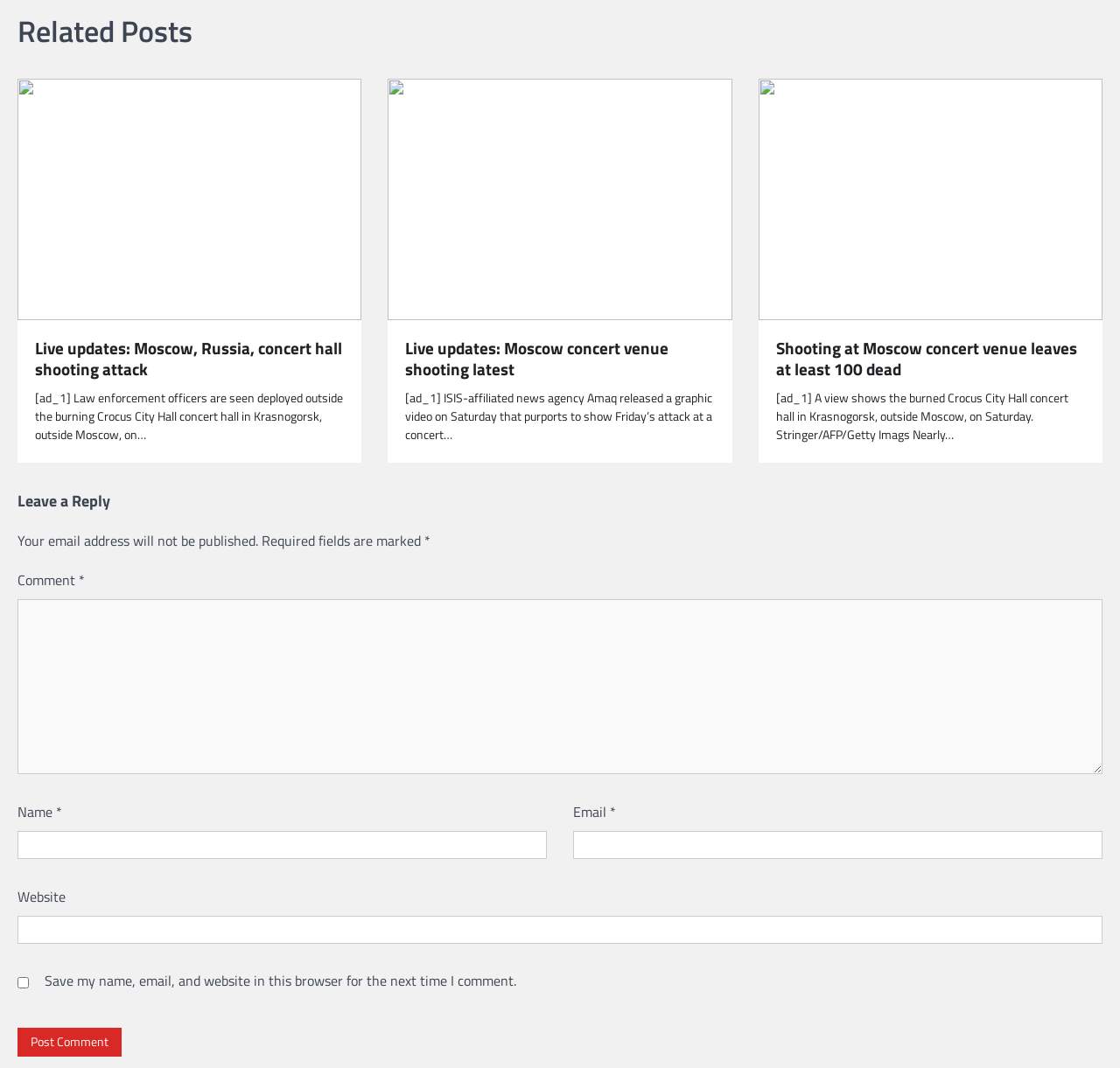Locate the bounding box coordinates of the clickable area to execute the instruction: "Enter your name". Provide the coordinates as four float numbers between 0 and 1, represented as [left, top, right, bottom].

[0.016, 0.778, 0.488, 0.804]